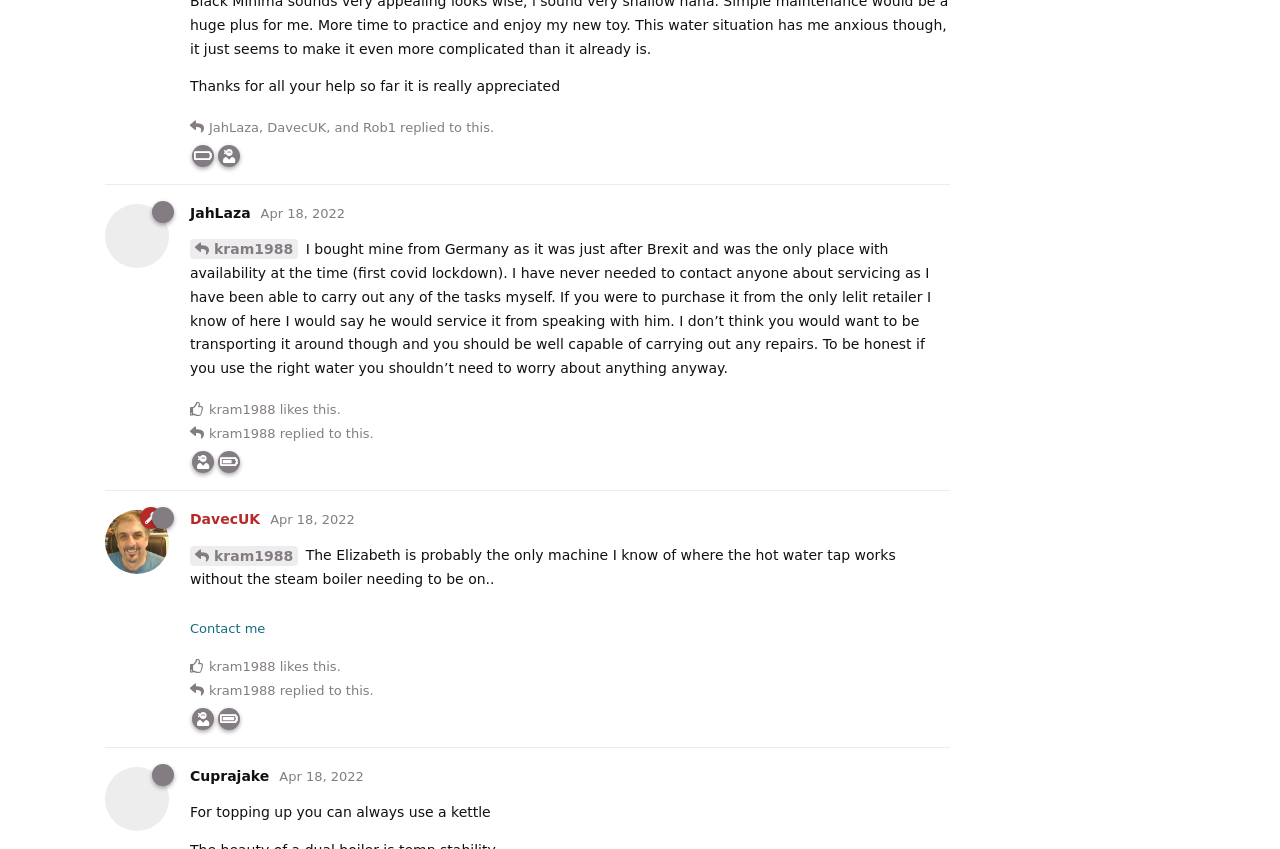Identify the bounding box for the element characterized by the following description: "Apr 19, 2022".

[0.205, 0.591, 0.271, 0.608]